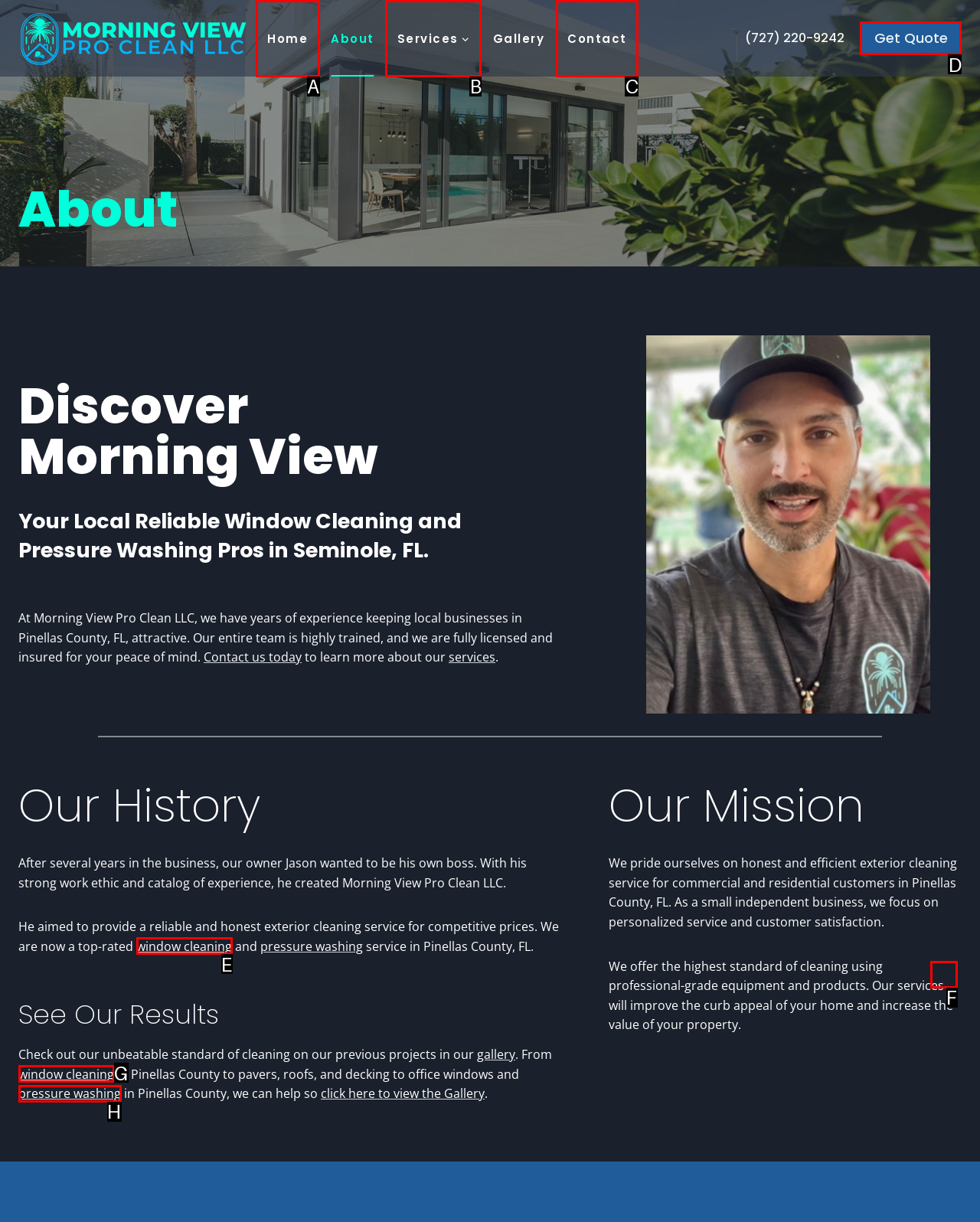Decide which letter you need to select to fulfill the task: Click the 'Get Quote' button
Answer with the letter that matches the correct option directly.

D